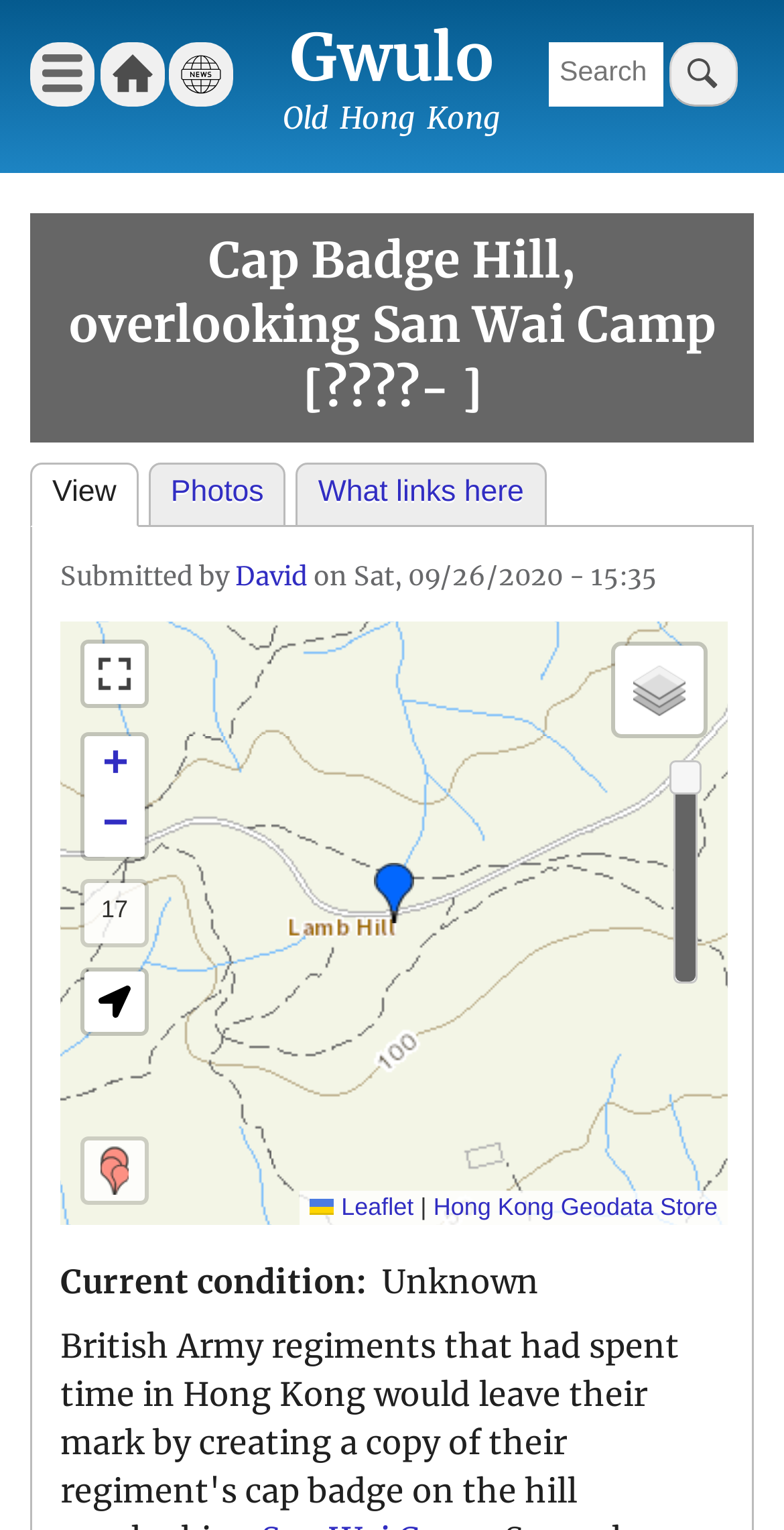Locate the bounding box coordinates of the area you need to click to fulfill this instruction: 'Show me where I am'. The coordinates must be in the form of four float numbers ranging from 0 to 1: [left, top, right, bottom].

[0.108, 0.634, 0.185, 0.674]